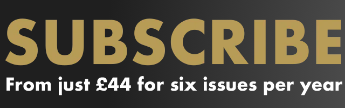How many issues are received per year?
Please provide a detailed and comprehensive answer to the question.

According to the image, subscribers will receive six issues of the magazine per year, making it a bi-monthly publication.